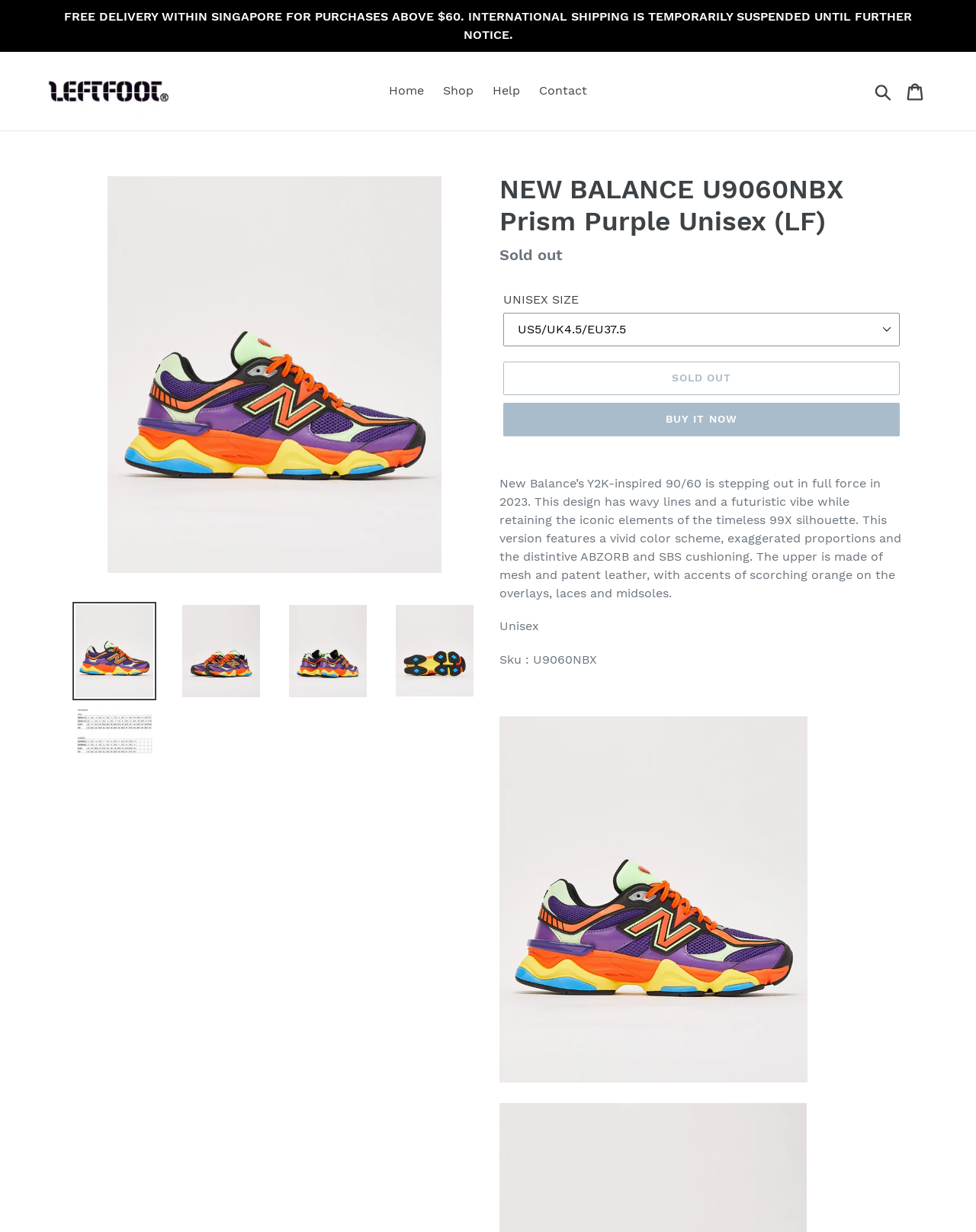Determine the bounding box coordinates of the element that should be clicked to execute the following command: "Click the 'BUY IT NOW' button".

[0.516, 0.327, 0.922, 0.354]